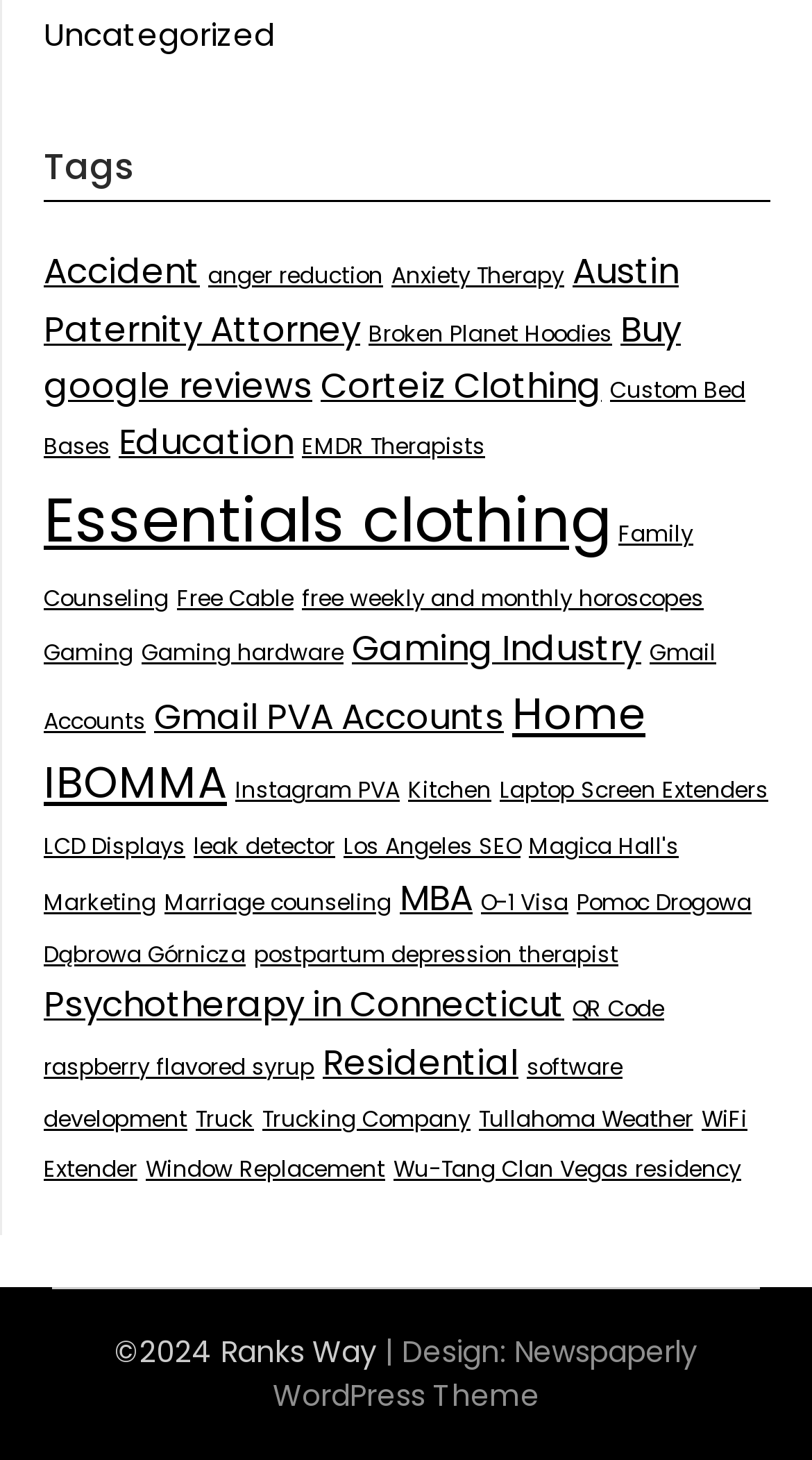Is there a link related to anxiety therapy?
Using the visual information, respond with a single word or phrase.

Yes